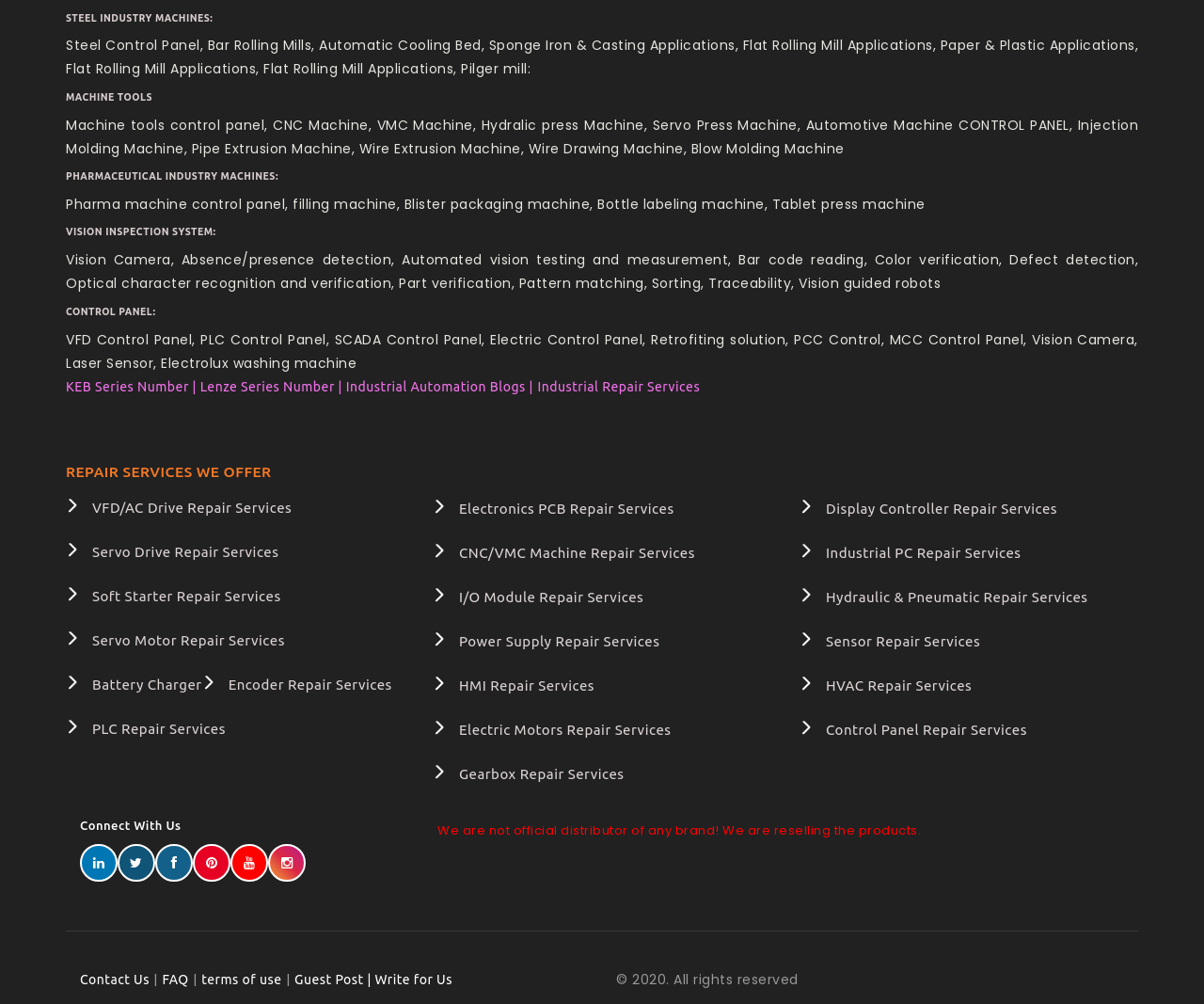Please predict the bounding box coordinates (top-left x, top-left y, bottom-right x, bottom-right y) for the UI element in the screenshot that fits the description: Hydraulic & Pneumatic Repair Services

[0.686, 0.585, 0.904, 0.601]